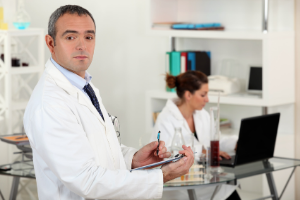What type of environment is depicted in the image?
Look at the webpage screenshot and answer the question with a detailed explanation.

The image depicts a professional setting with laboratory equipment and bookshelves filled with organizational materials in the background, which creates an academic and research-oriented atmosphere, typical in scientific or medical fields.